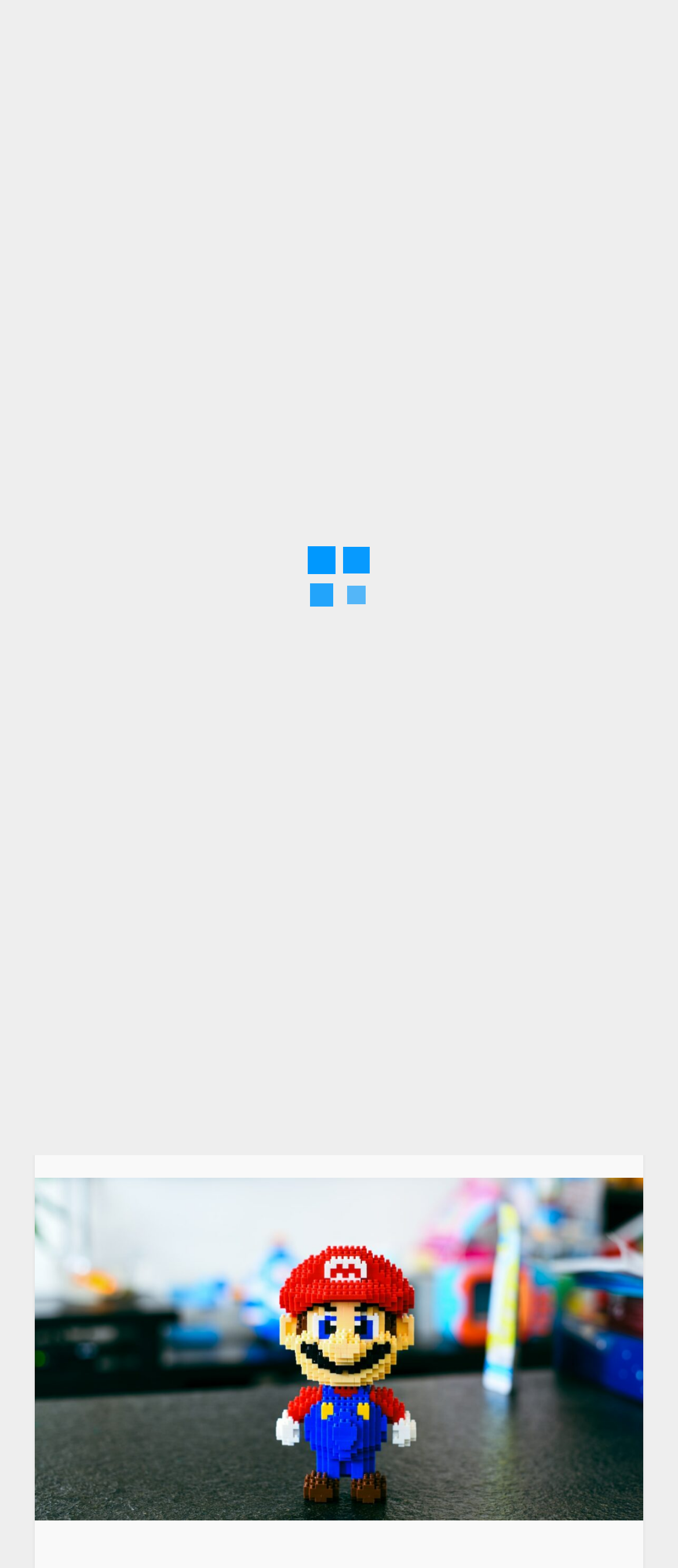Using the information in the image, could you please answer the following question in detail:
Who is the author of the current article?

The author's name is mentioned below the article title, which is 'Tony Saxon'. This information is available in the header section of the article.